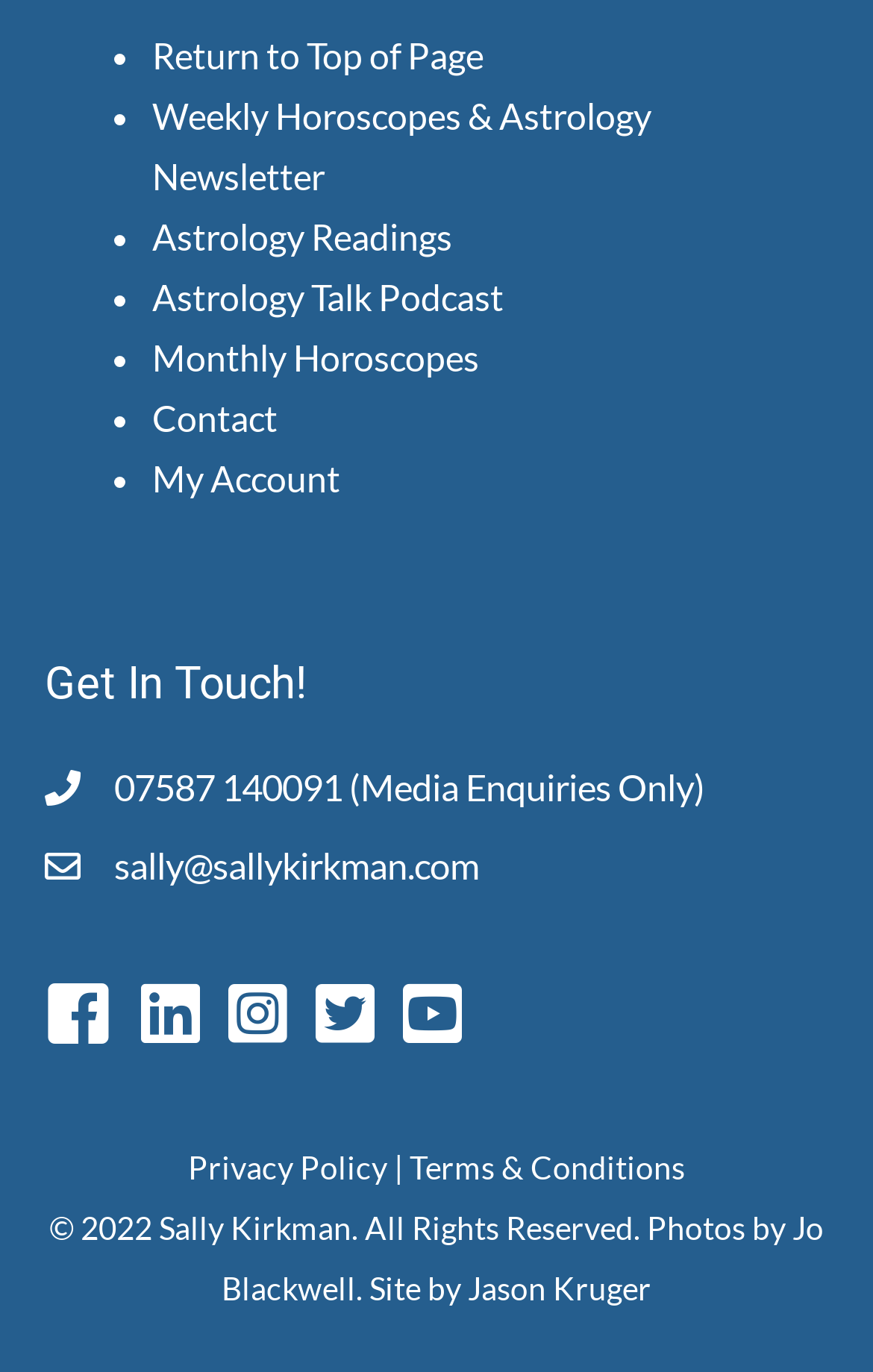Pinpoint the bounding box coordinates of the clickable element needed to complete the instruction: "Listen to astrology talk podcast". The coordinates should be provided as four float numbers between 0 and 1: [left, top, right, bottom].

[0.174, 0.201, 0.577, 0.232]